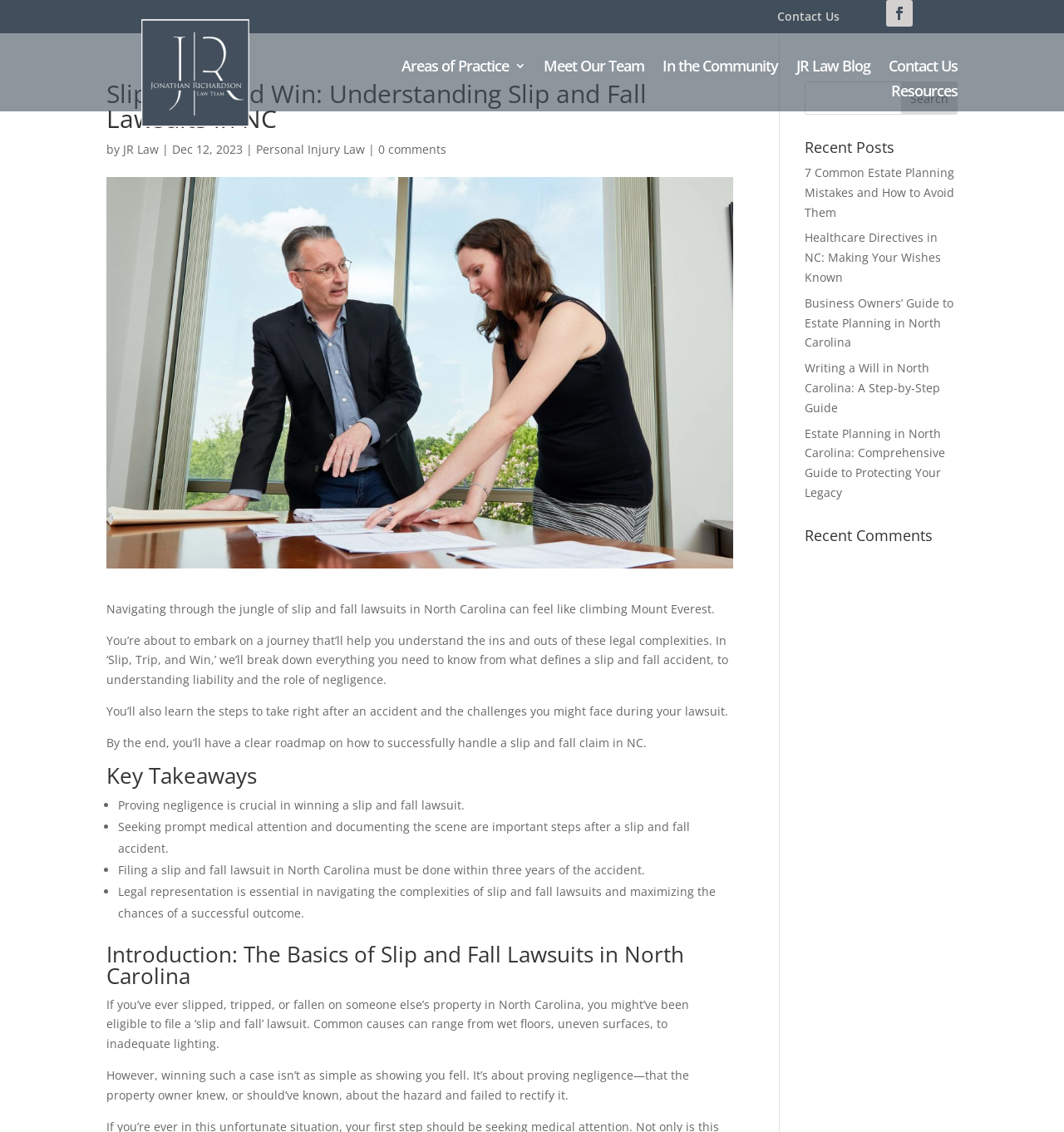Determine the bounding box coordinates of the clickable region to carry out the instruction: "Click Contact Us".

[0.73, 0.007, 0.789, 0.021]